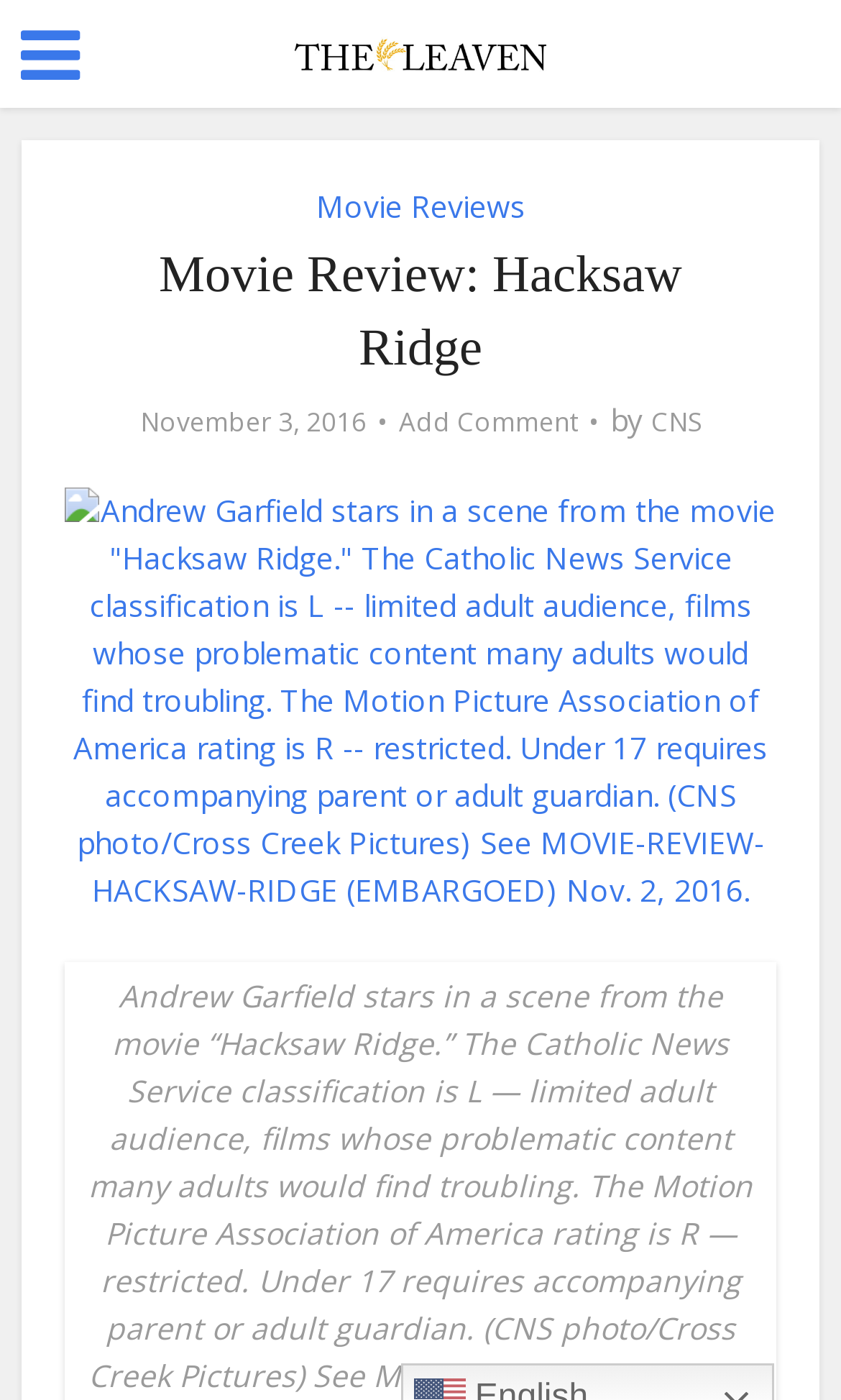What is the classification of the movie Hacksaw Ridge by Catholic News Service?
Provide a detailed answer to the question using information from the image.

I found the answer by reading the image description which mentions the Catholic News Service classification as L -- limited adult audience, films whose problematic content many adults would find troubling.